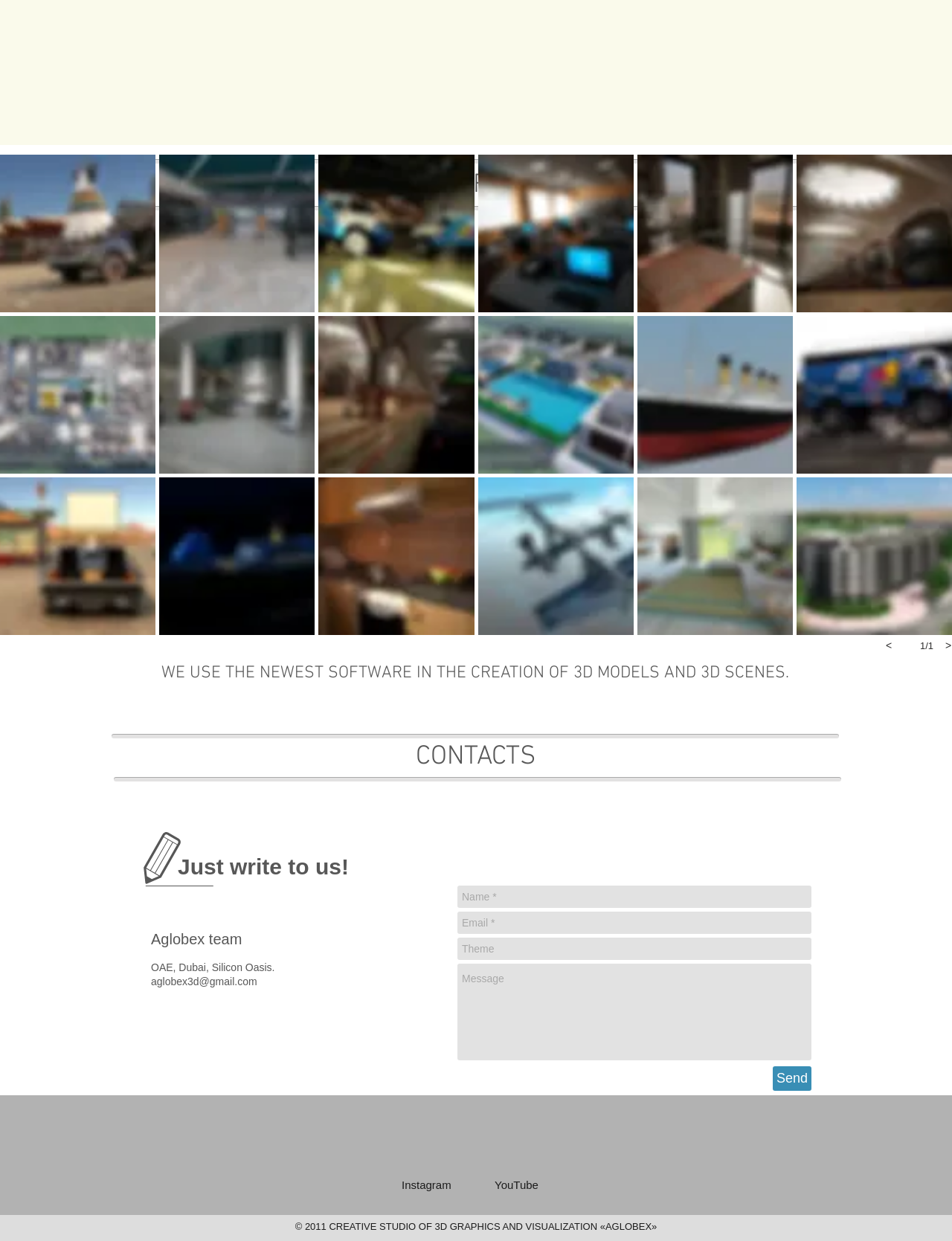Please specify the bounding box coordinates in the format (top-left x, top-left y, bottom-right x, bottom-right y), with values ranging from 0 to 1. Identify the bounding box for the UI component described as follows: aria-label="Name *" name="name-*" placeholder="Name *"

[0.48, 0.714, 0.852, 0.732]